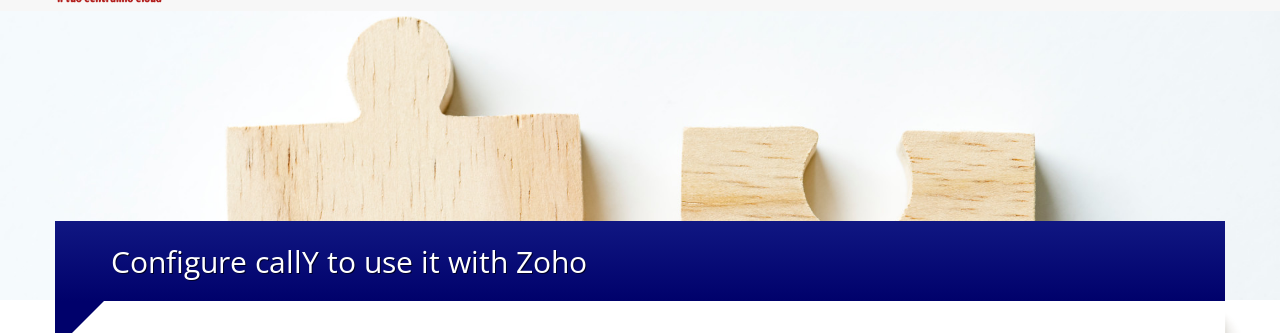Using the details from the image, please elaborate on the following question: What is written on the banner?

The caption explicitly states that the bold blue banner contains the text 'Configure callY to use it with Zoho', which emphasizes the seamless connection and collaboration between the two platforms.